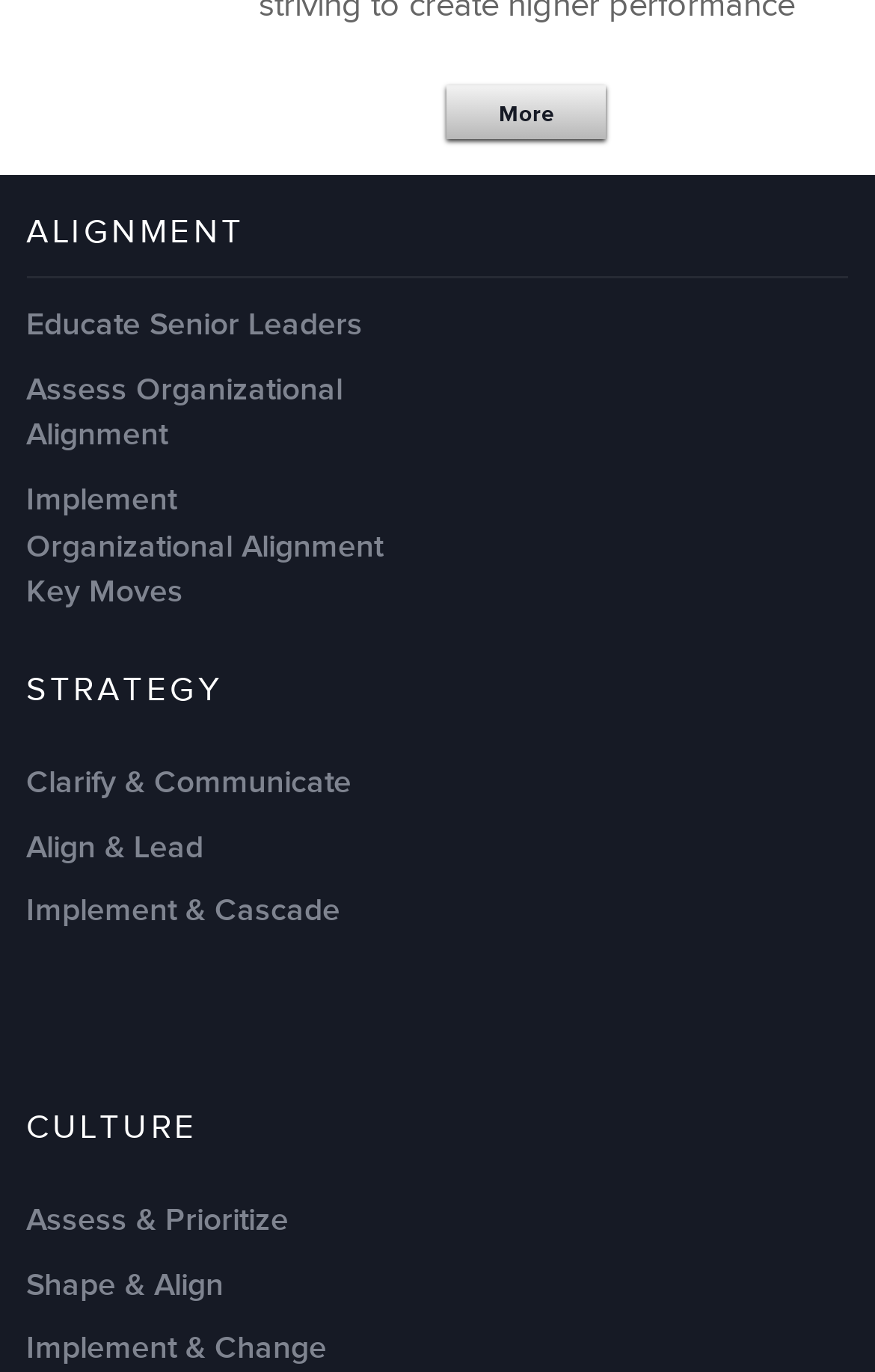Find the bounding box coordinates for the HTML element specified by: "alt="image"".

[0.033, 0.066, 0.797, 0.344]